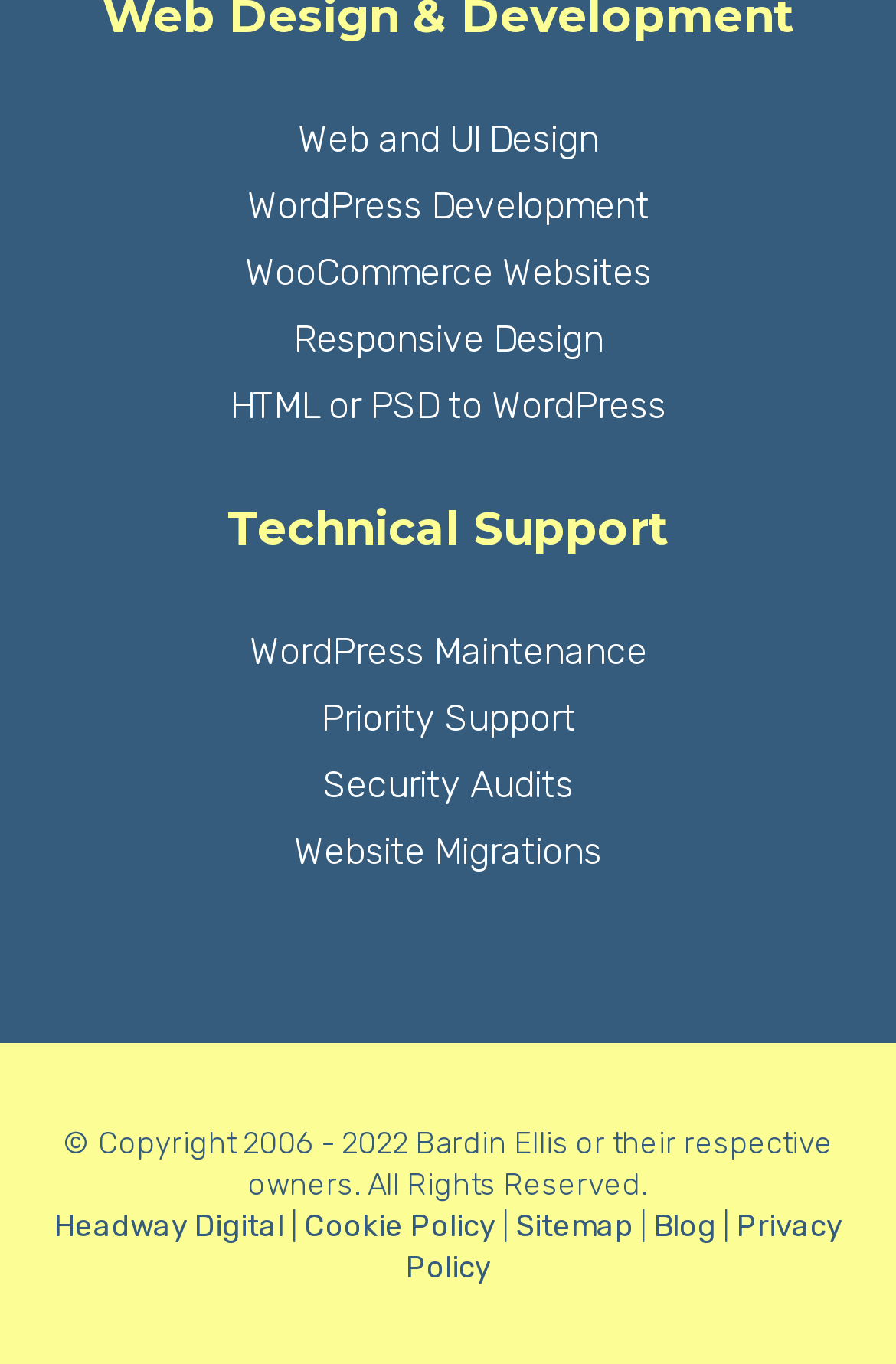Locate the bounding box coordinates of the element that should be clicked to fulfill the instruction: "Click on Web and UI Design".

[0.332, 0.085, 0.668, 0.117]